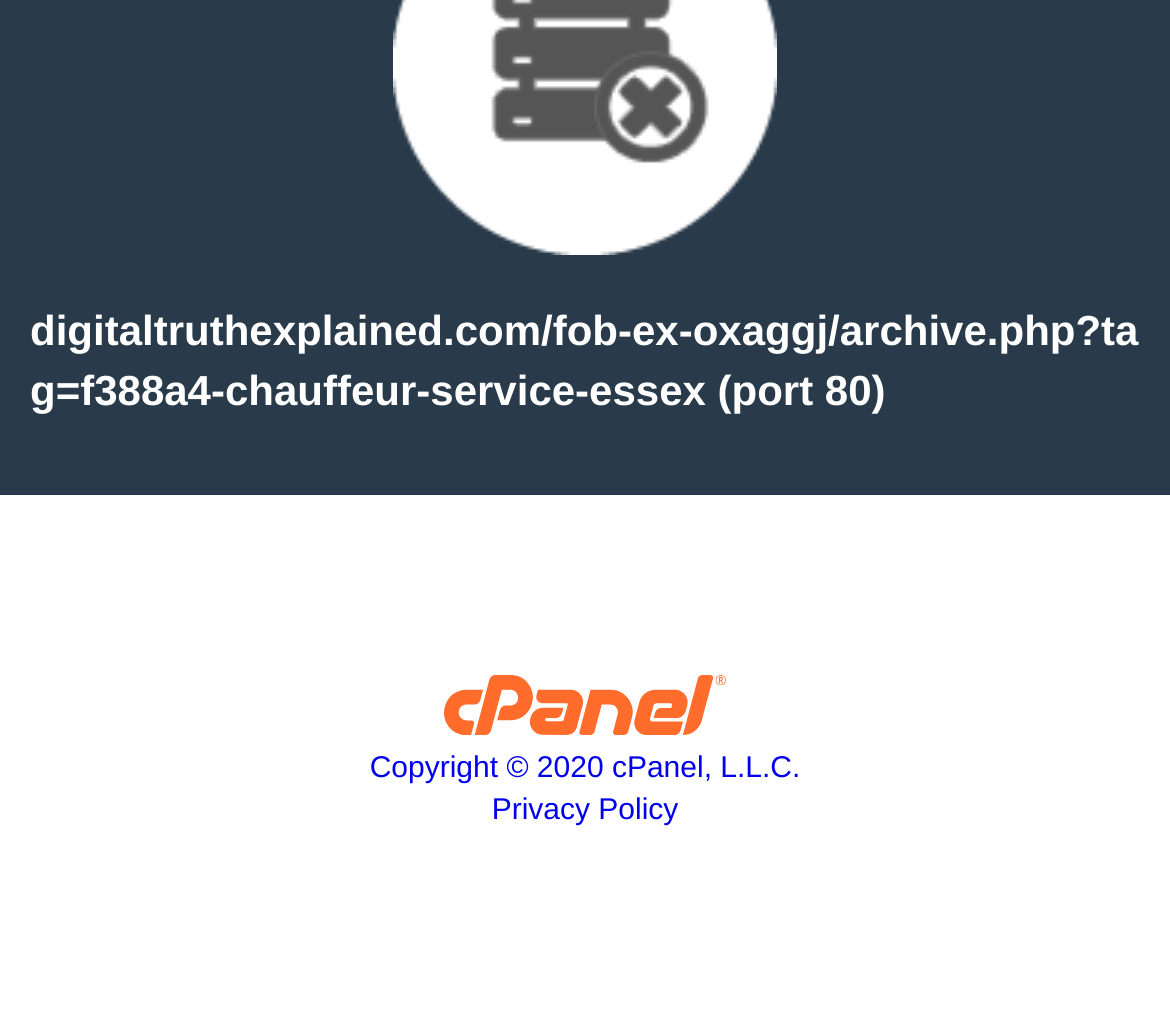Using the provided element description: "Copyright © 2020 cPanel, L.L.C.", determine the bounding box coordinates of the corresponding UI element in the screenshot.

[0.316, 0.741, 0.684, 0.774]